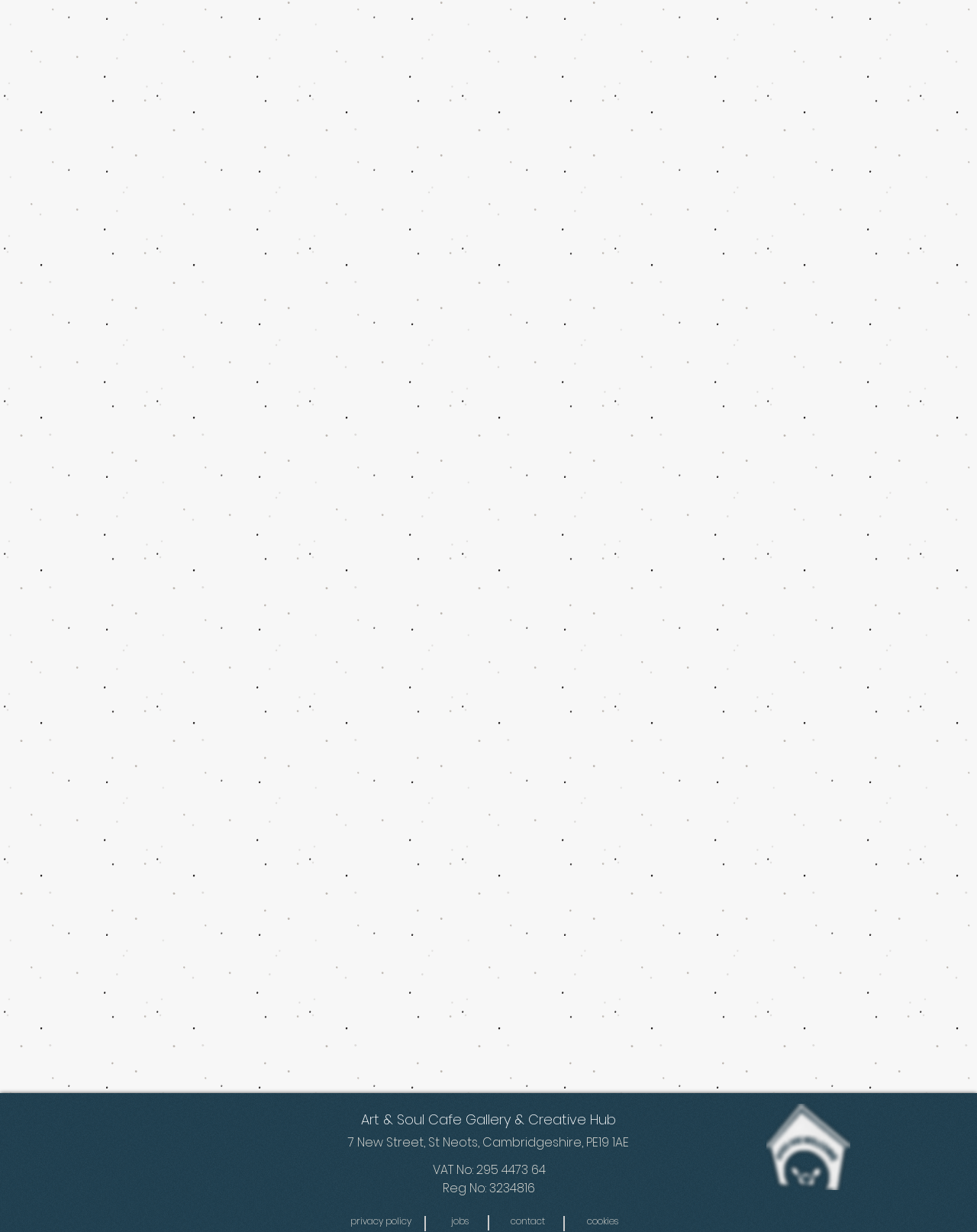What is the address of the cafe?
Please craft a detailed and exhaustive response to the question.

The address of the cafe can be found in the link element '7 New Street, St Neots, Cambridgeshire, PE19 1AE' which is located below the cafe's name, suggesting that this is the physical location of the cafe.